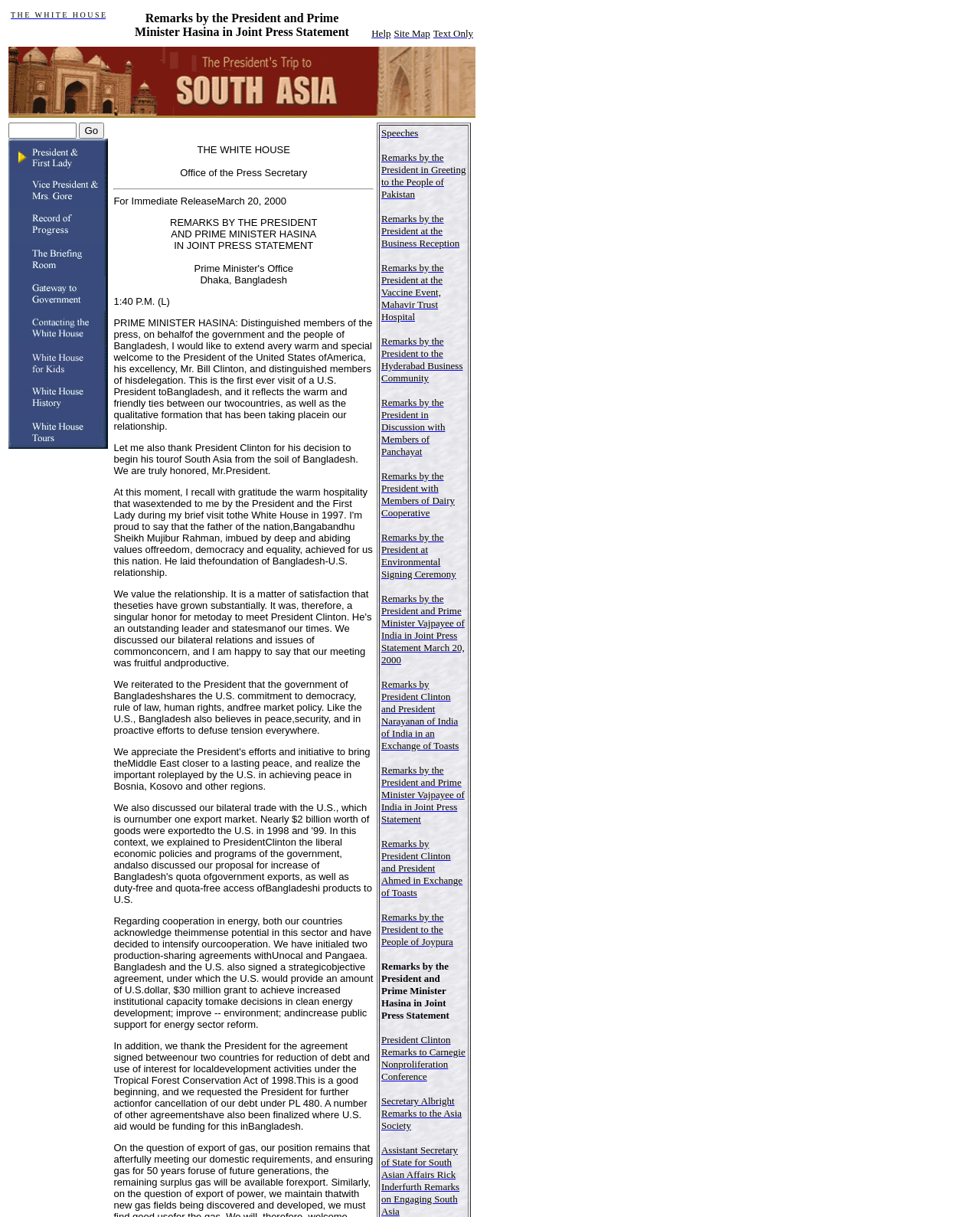Answer the question below in one word or phrase:
Who is the Prime Minister of Bangladesh?

Hasina